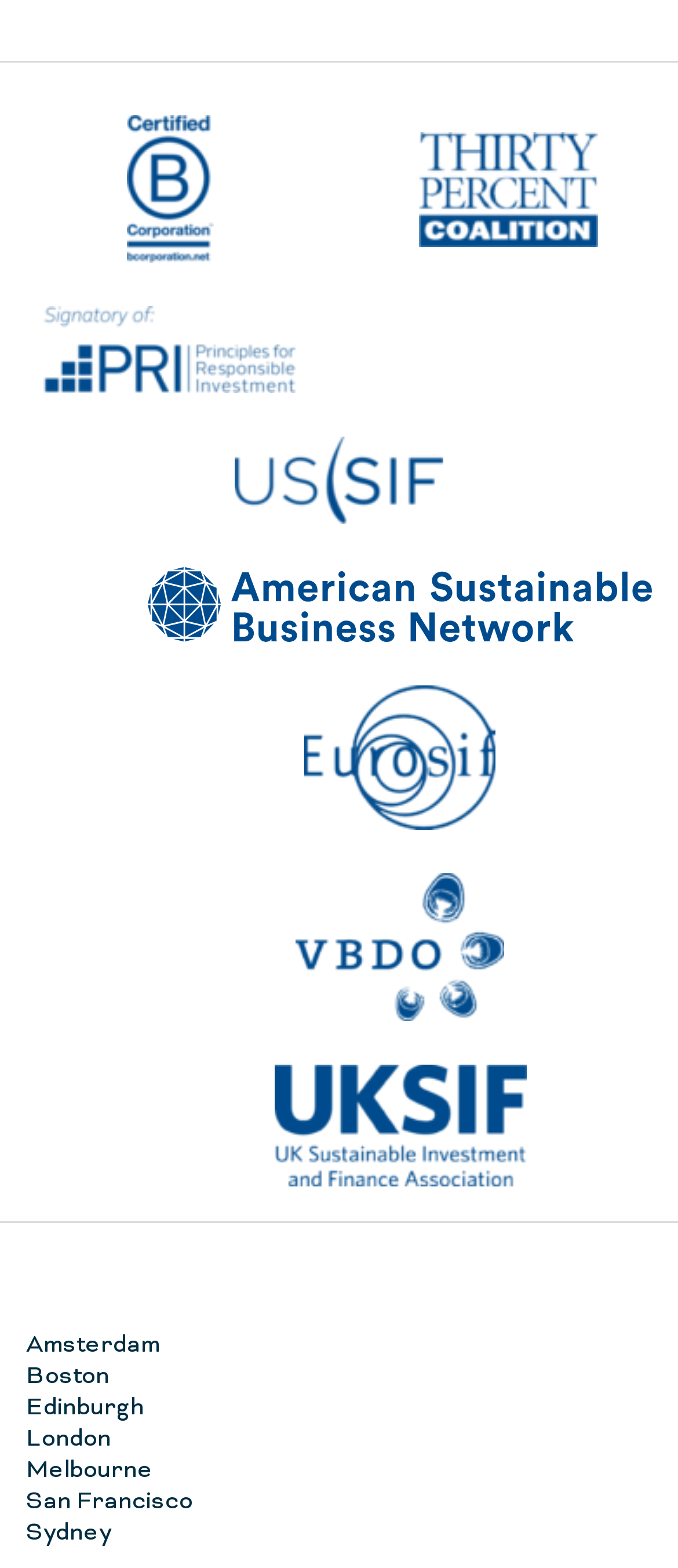Answer the question in one word or a short phrase:
How many city links are there?

7